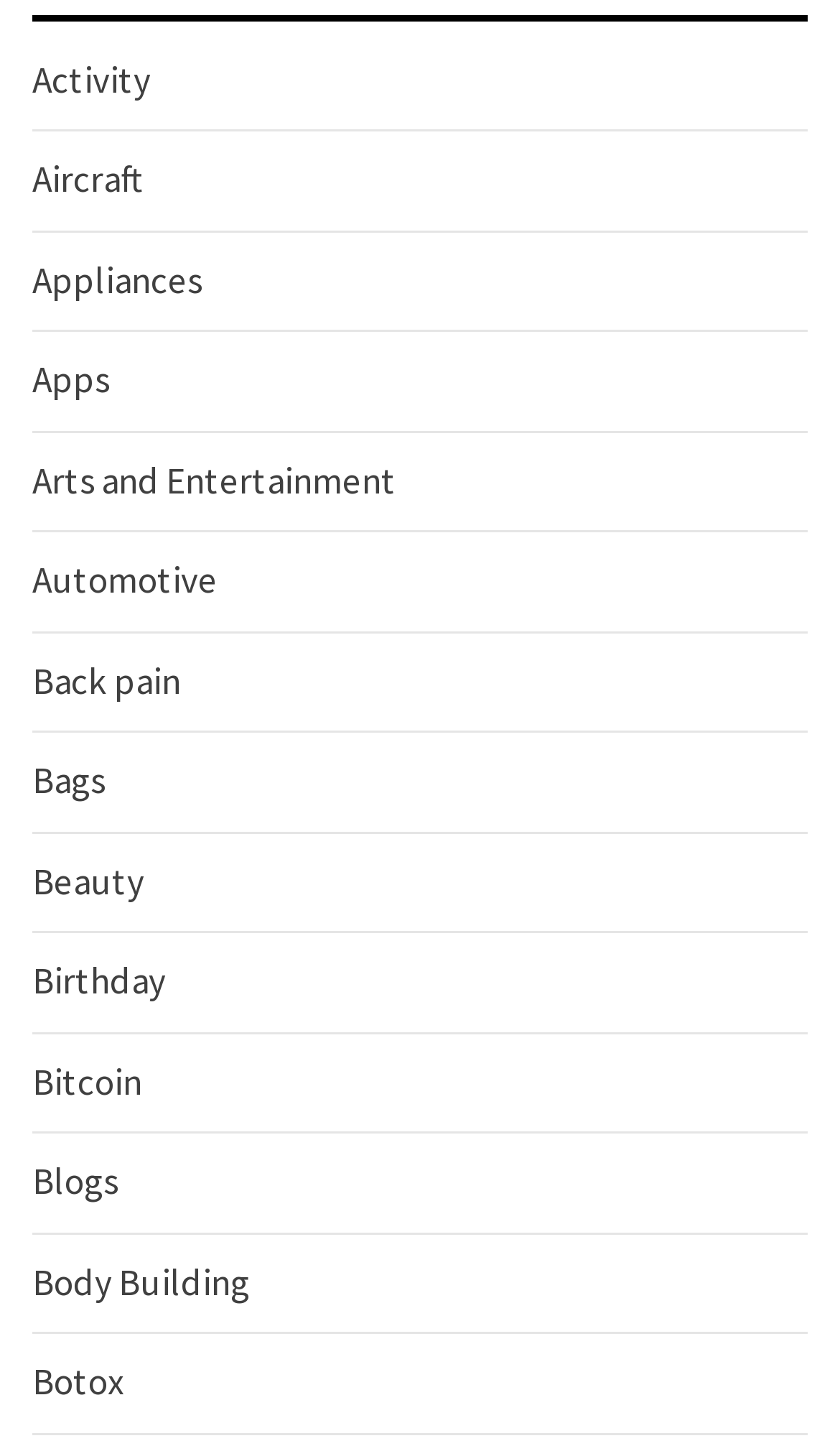What is the longest category name?
Please answer the question with a detailed response using the information from the screenshot.

I compared the lengths of the OCR texts of all link elements and found that 'Arts and Entertainment' is the longest category name.